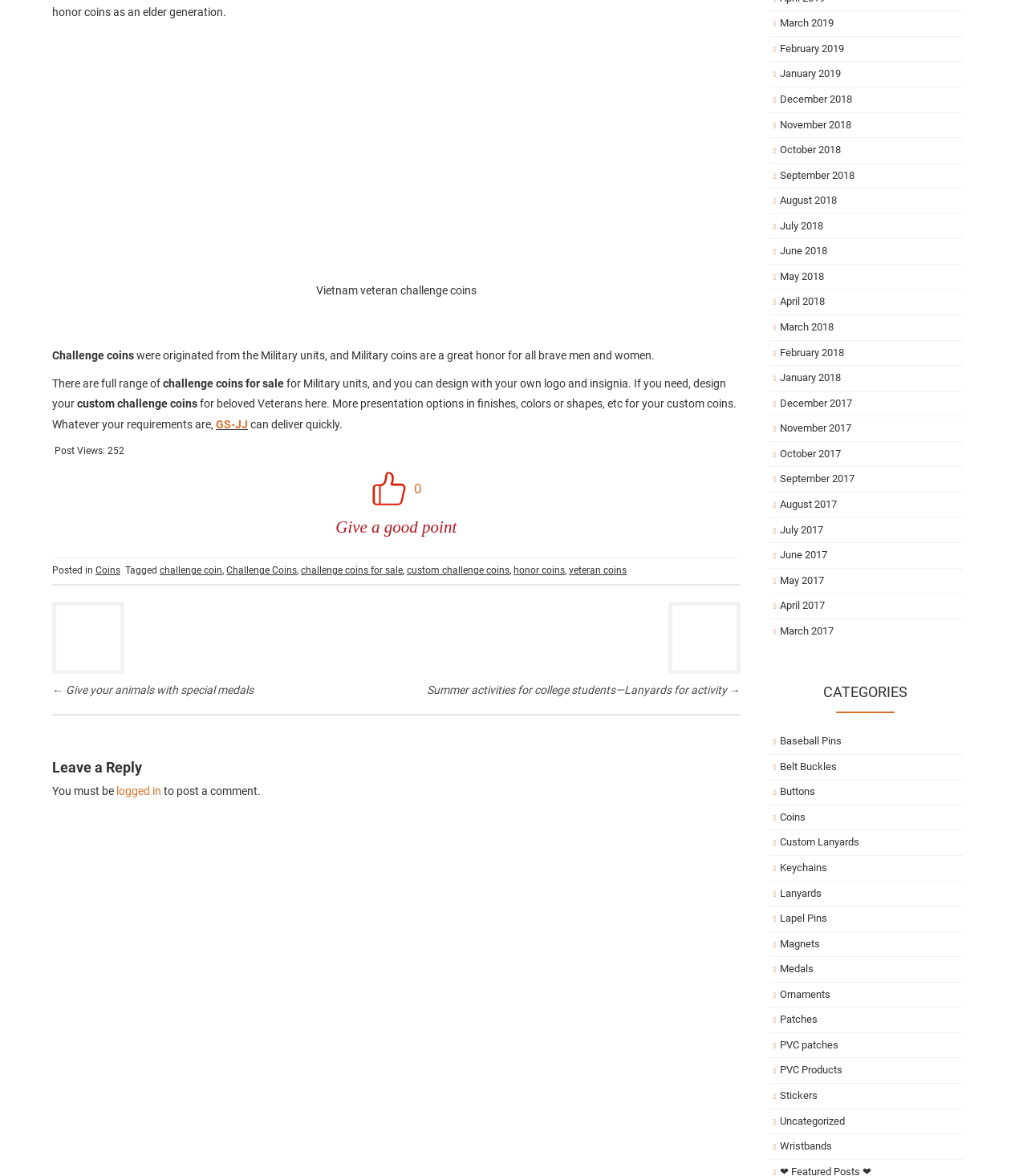Could you indicate the bounding box coordinates of the region to click in order to complete this instruction: "Click on the 'Leave a Reply' heading".

[0.051, 0.647, 0.721, 0.66]